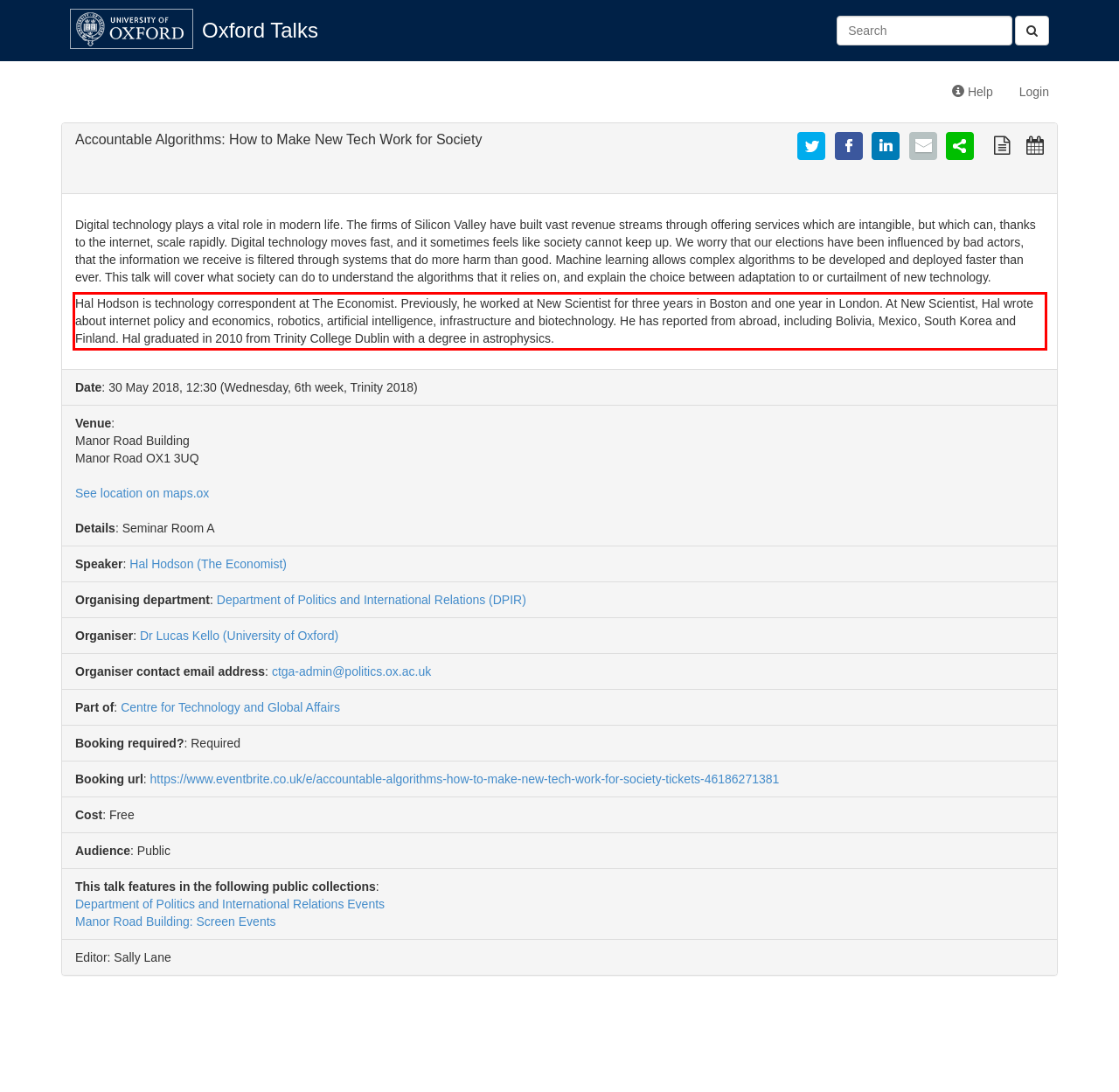Extract and provide the text found inside the red rectangle in the screenshot of the webpage.

Hal Hodson is technology correspondent at The Economist. Previously, he worked at New Scientist for three years in Boston and one year in London. At New Scientist, Hal wrote about internet policy and economics, robotics, artificial intelligence, infrastructure and biotechnology. He has reported from abroad, including Bolivia, Mexico, South Korea and Finland. Hal graduated in 2010 from Trinity College Dublin with a degree in astrophysics.